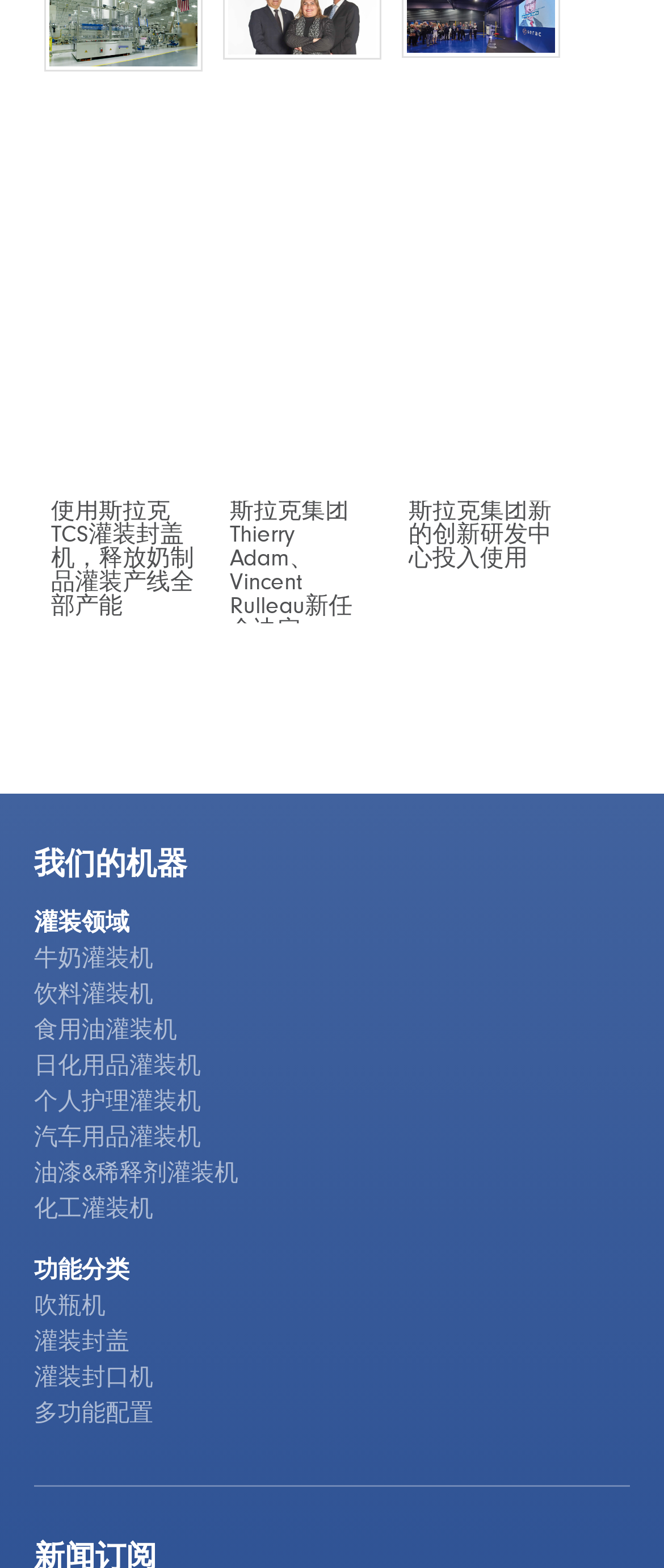How many types of machines are listed under '灌装领域'?
Based on the image, answer the question with a single word or brief phrase.

9